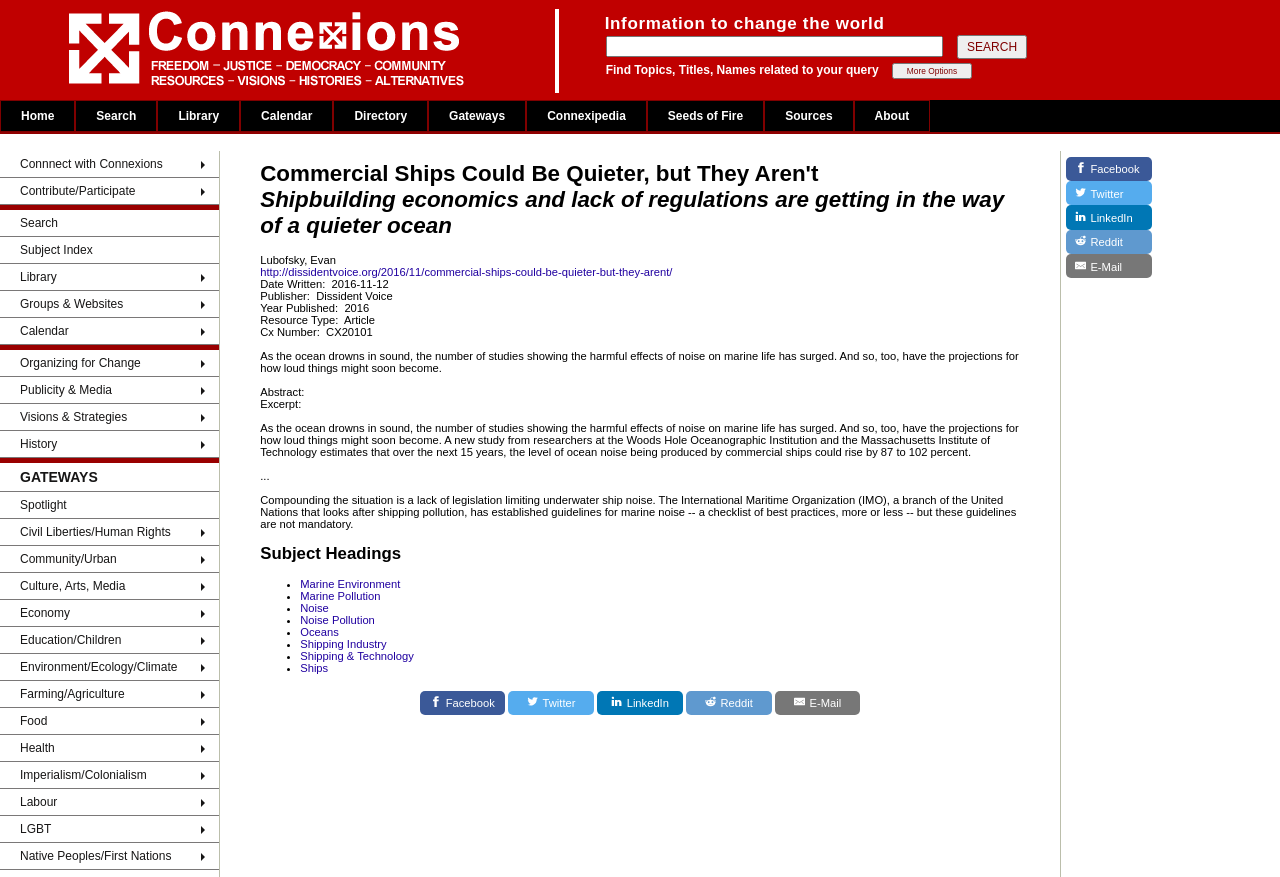How many table rows are there in the layout table?
From the image, provide a succinct answer in one word or a short phrase.

3